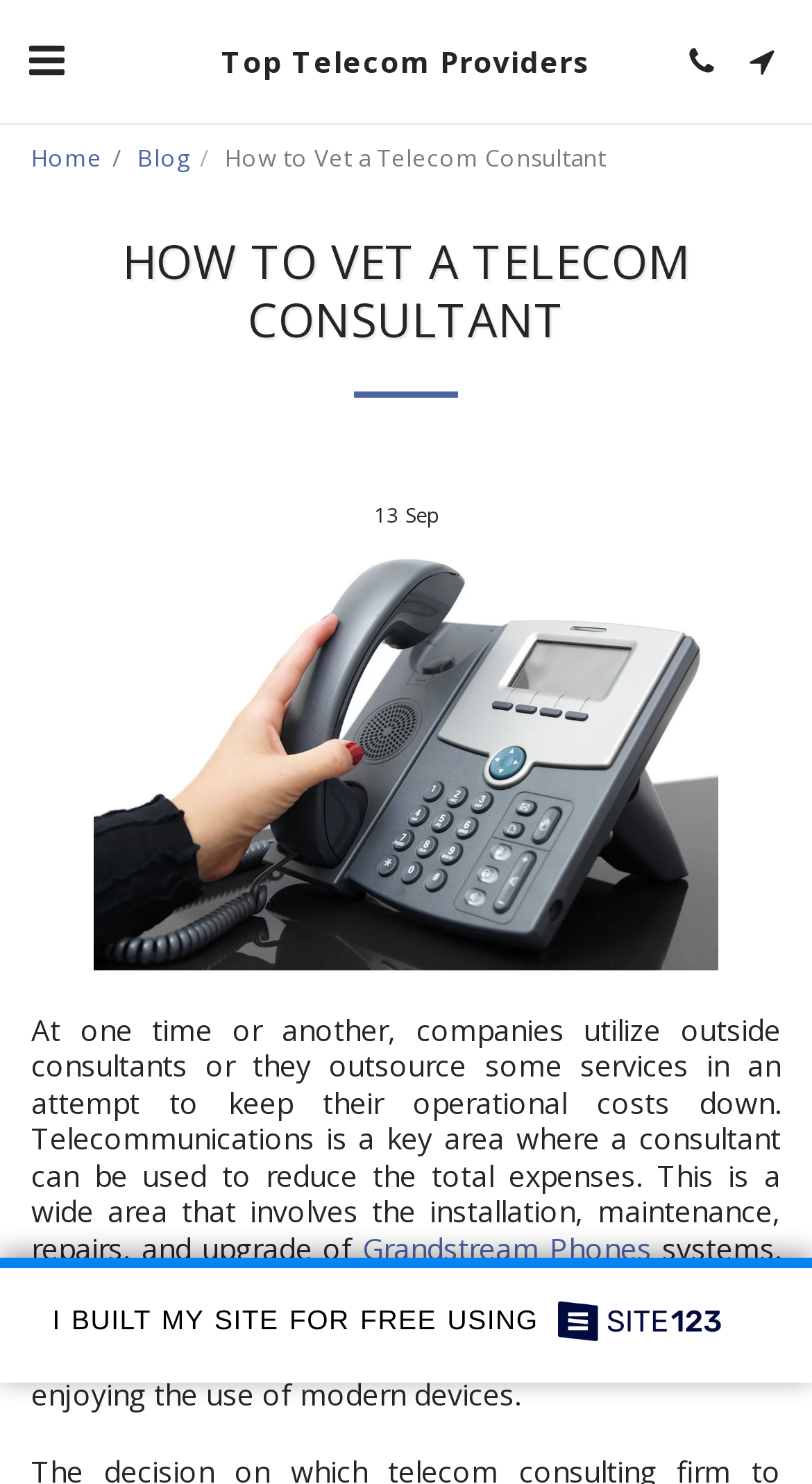How does a telecom consultant support a company?
Kindly answer the question with as much detail as you can.

According to the static text, telecom consultants provide ongoing support to ensure that a company grows steadily with minimal telecommunication interruptions, which means they provide continuous assistance to maintain and improve the company's telecommunications systems.